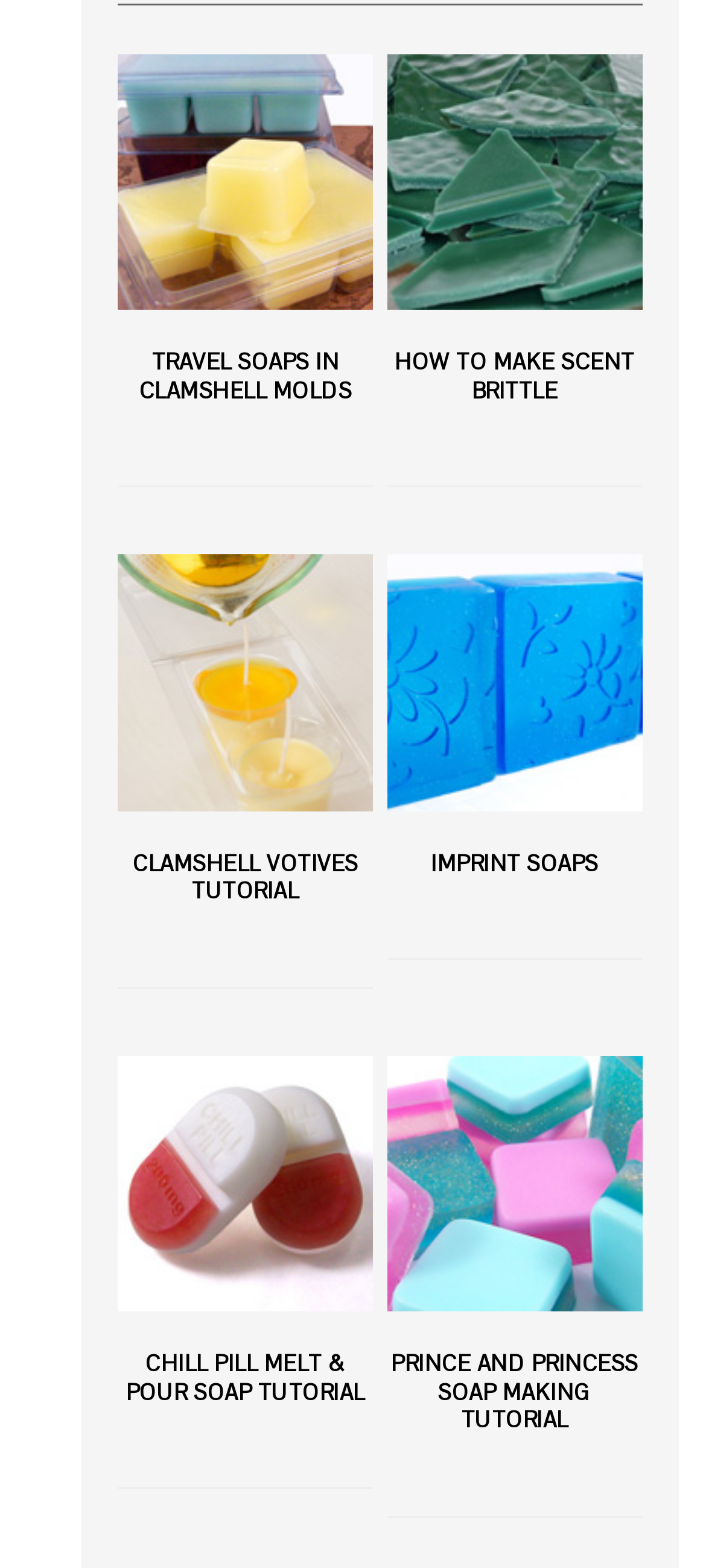Please determine the bounding box coordinates of the element to click on in order to accomplish the following task: "Learn about Chill Pill Melt & Pour Soap Tutorial". Ensure the coordinates are four float numbers ranging from 0 to 1, i.e., [left, top, right, bottom].

[0.167, 0.673, 0.529, 0.837]